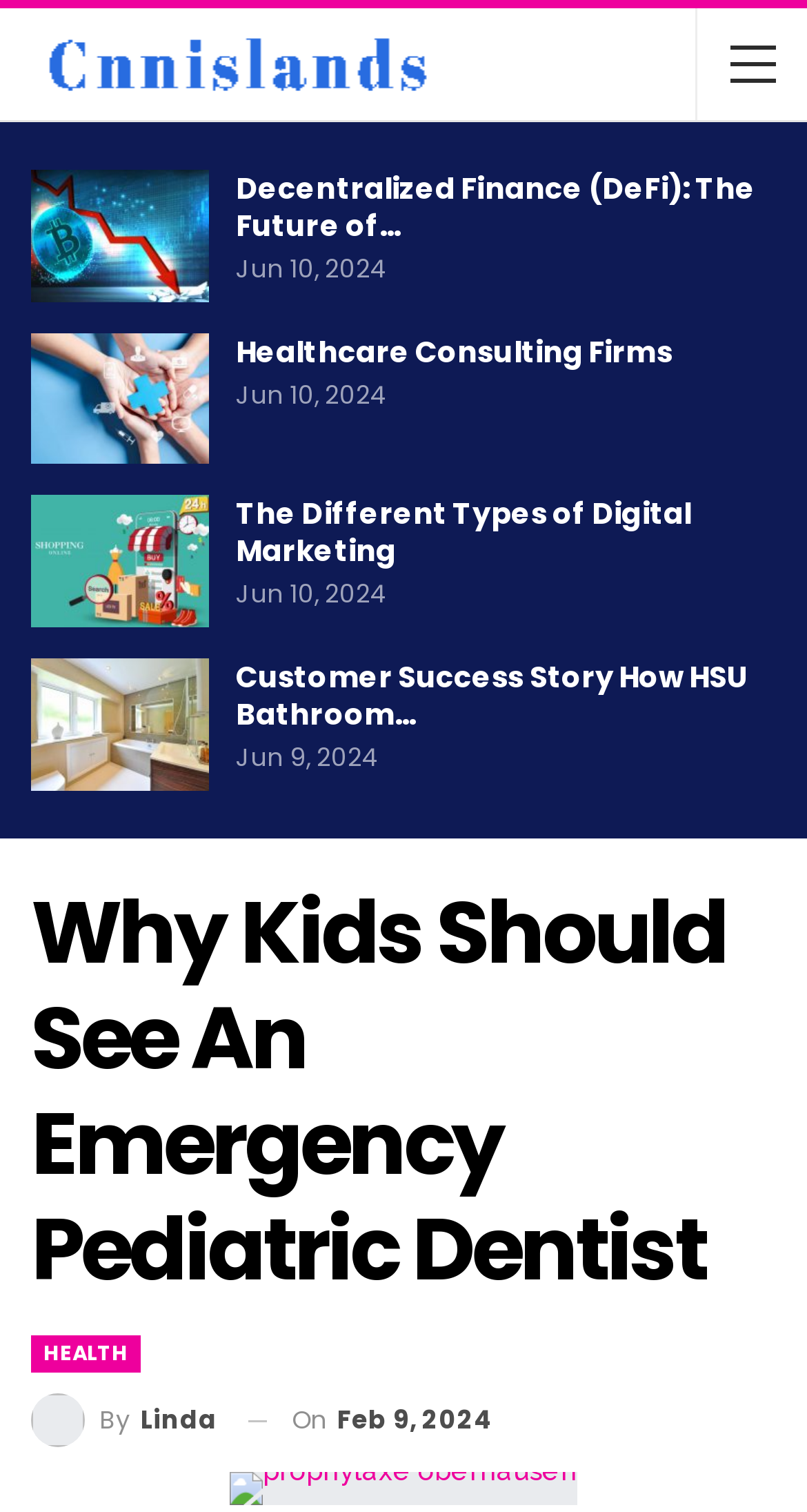Please identify the bounding box coordinates of the area that needs to be clicked to follow this instruction: "Read the customer success story about HSU Bathroom".

[0.292, 0.434, 0.926, 0.486]